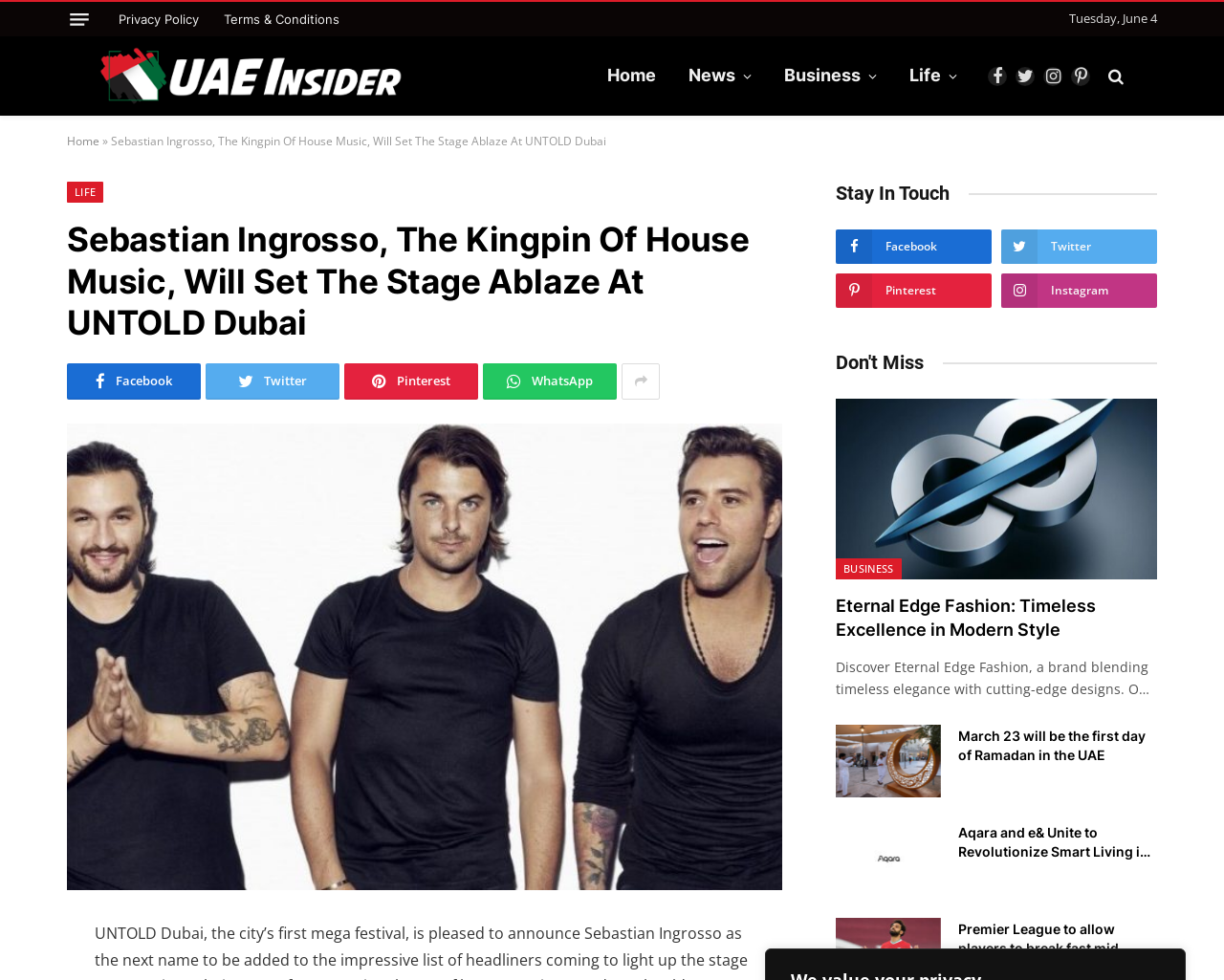Please identify the bounding box coordinates of the region to click in order to complete the task: "Share the article on Facebook". The coordinates must be four float numbers between 0 and 1, specified as [left, top, right, bottom].

[0.055, 0.37, 0.164, 0.407]